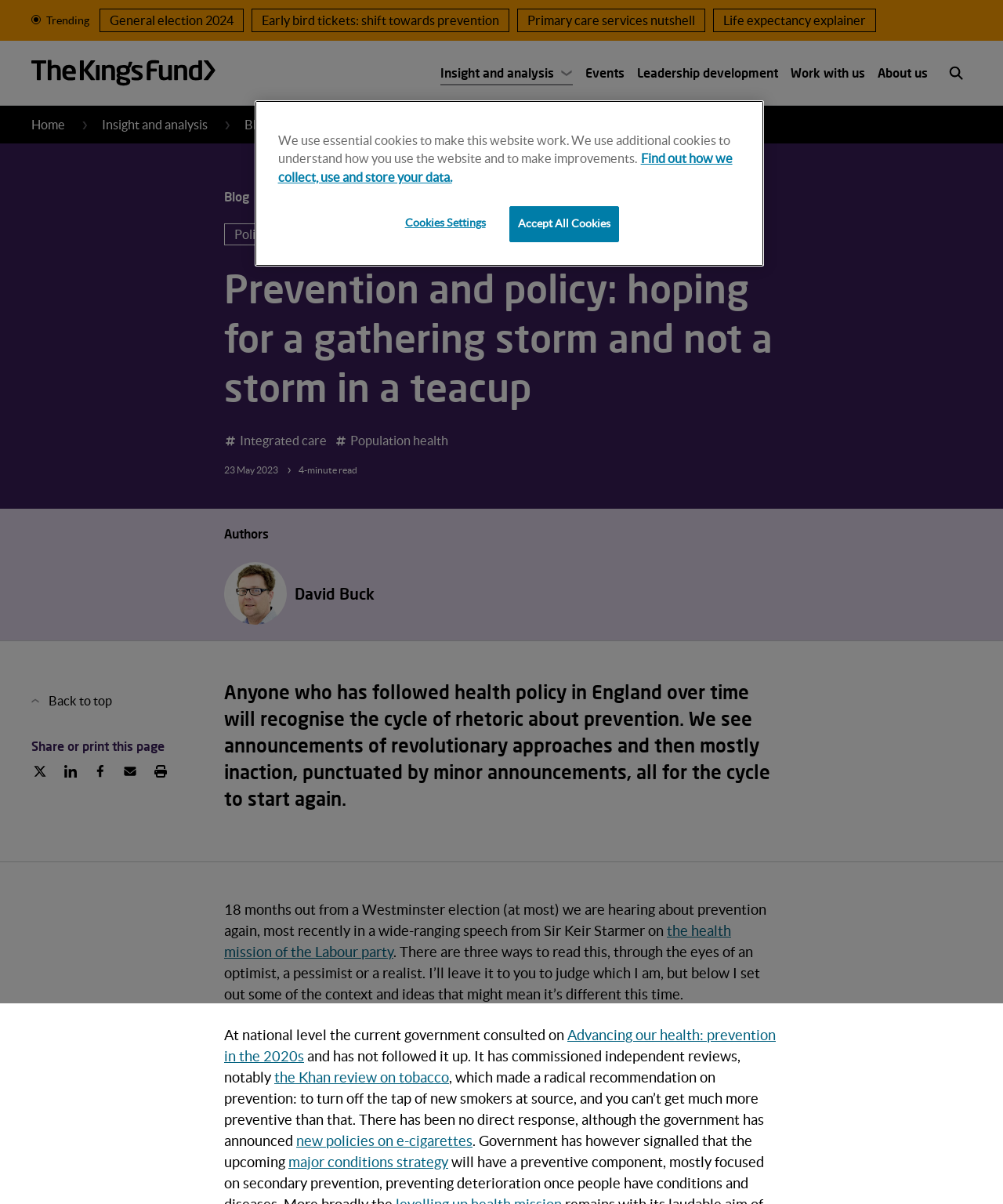Find the bounding box coordinates of the area that needs to be clicked in order to achieve the following instruction: "Click the 'Back to top' button". The coordinates should be specified as four float numbers between 0 and 1, i.e., [left, top, right, bottom].

[0.031, 0.564, 0.173, 0.6]